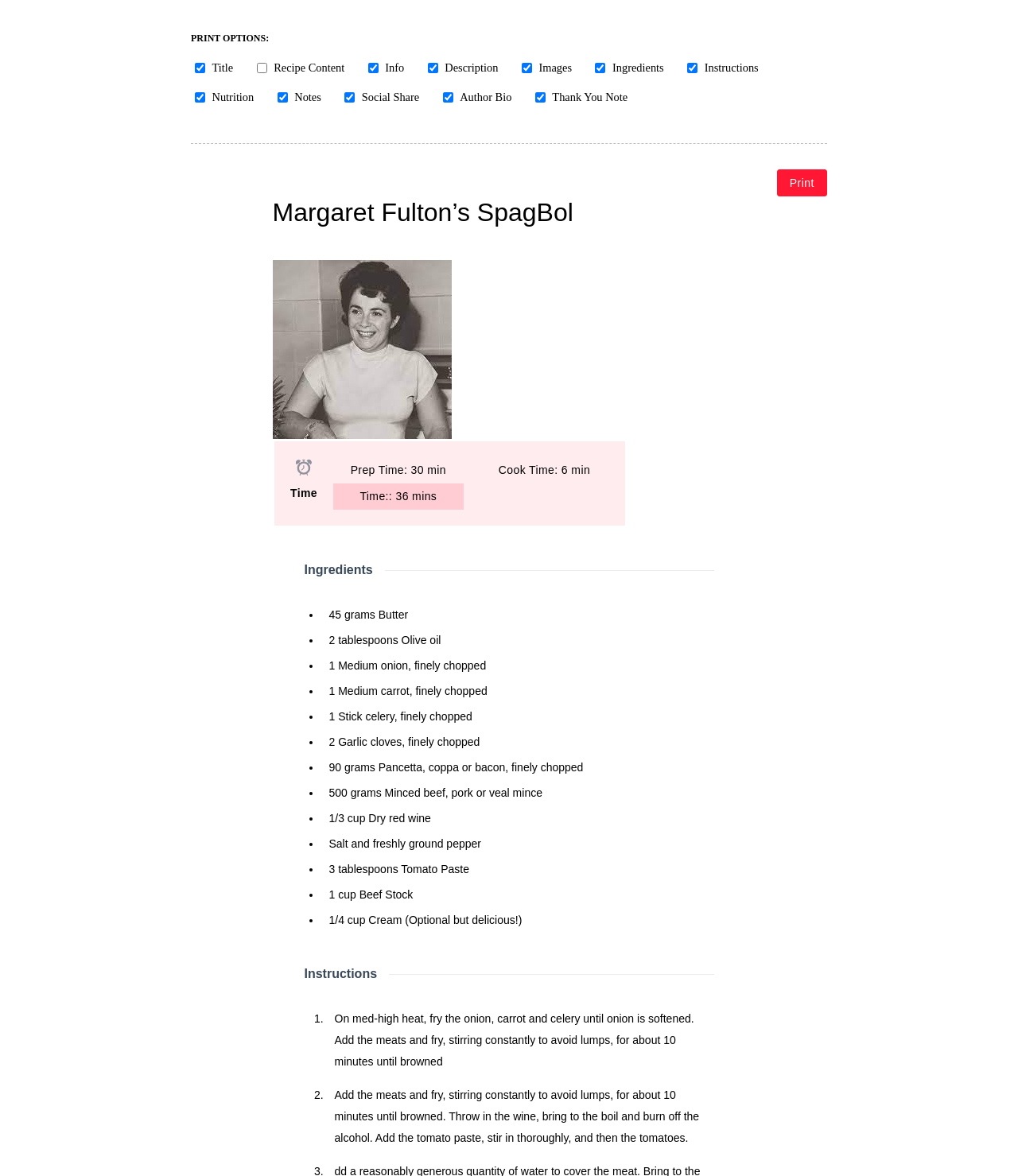What is the purpose of the checkboxes?
From the screenshot, provide a brief answer in one word or phrase.

Print options